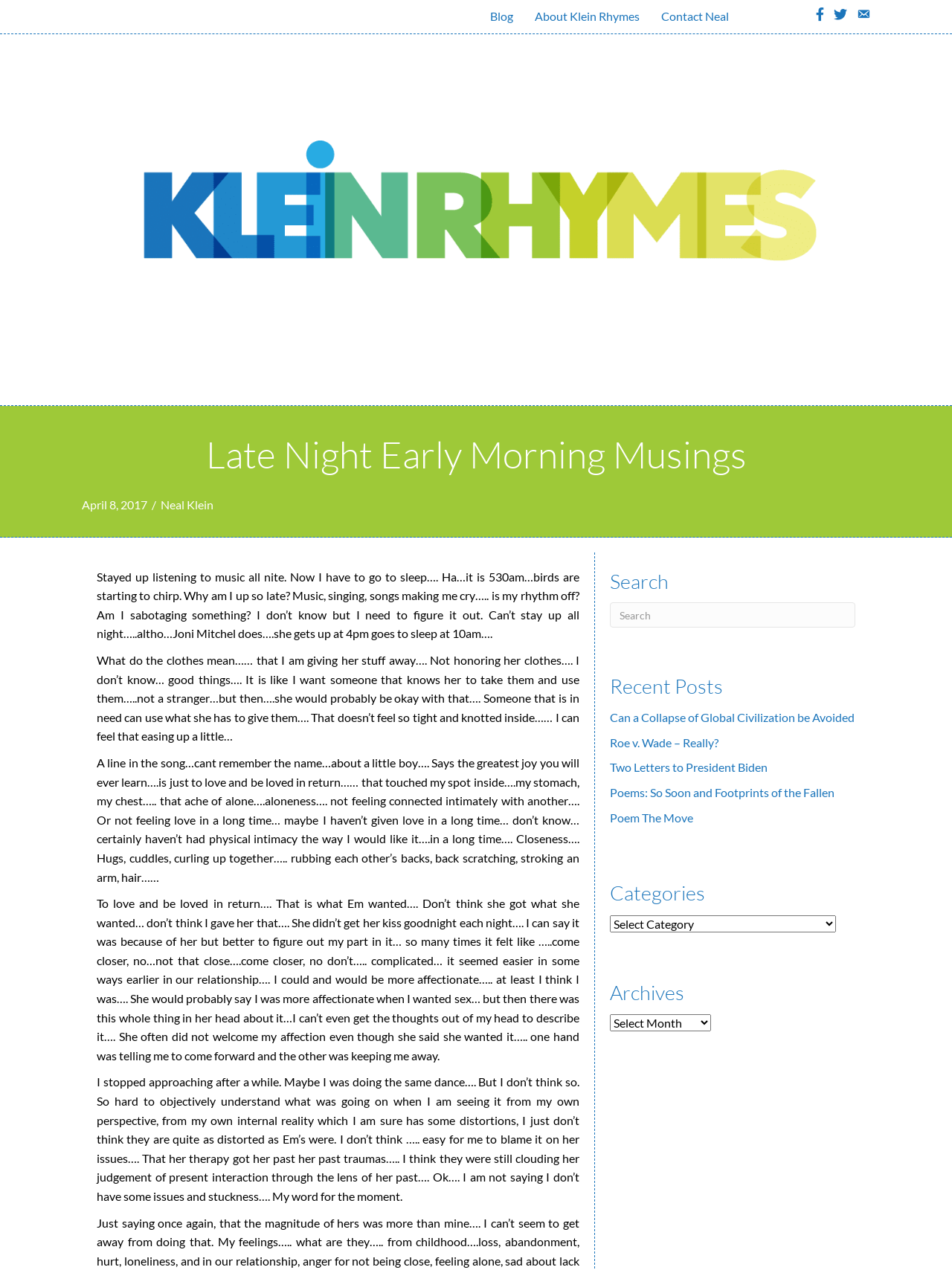Generate the text of the webpage's primary heading.

Late Night Early Morning Musings